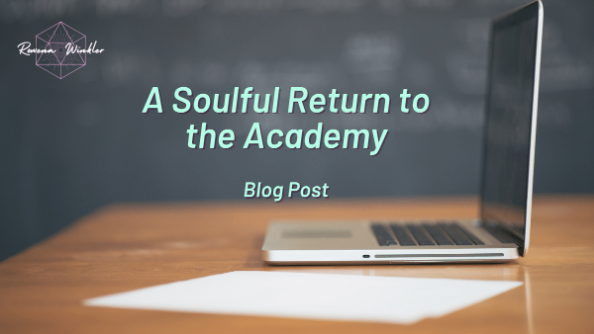Observe the image and answer the following question in detail: What type of font is used for the highlighted text?

The highlighted text, 'A Soulful Return to the Academy', is set in a contemporary font. This font style conveys a thoughtful and reflective tone, which is fitting for the context of the image.